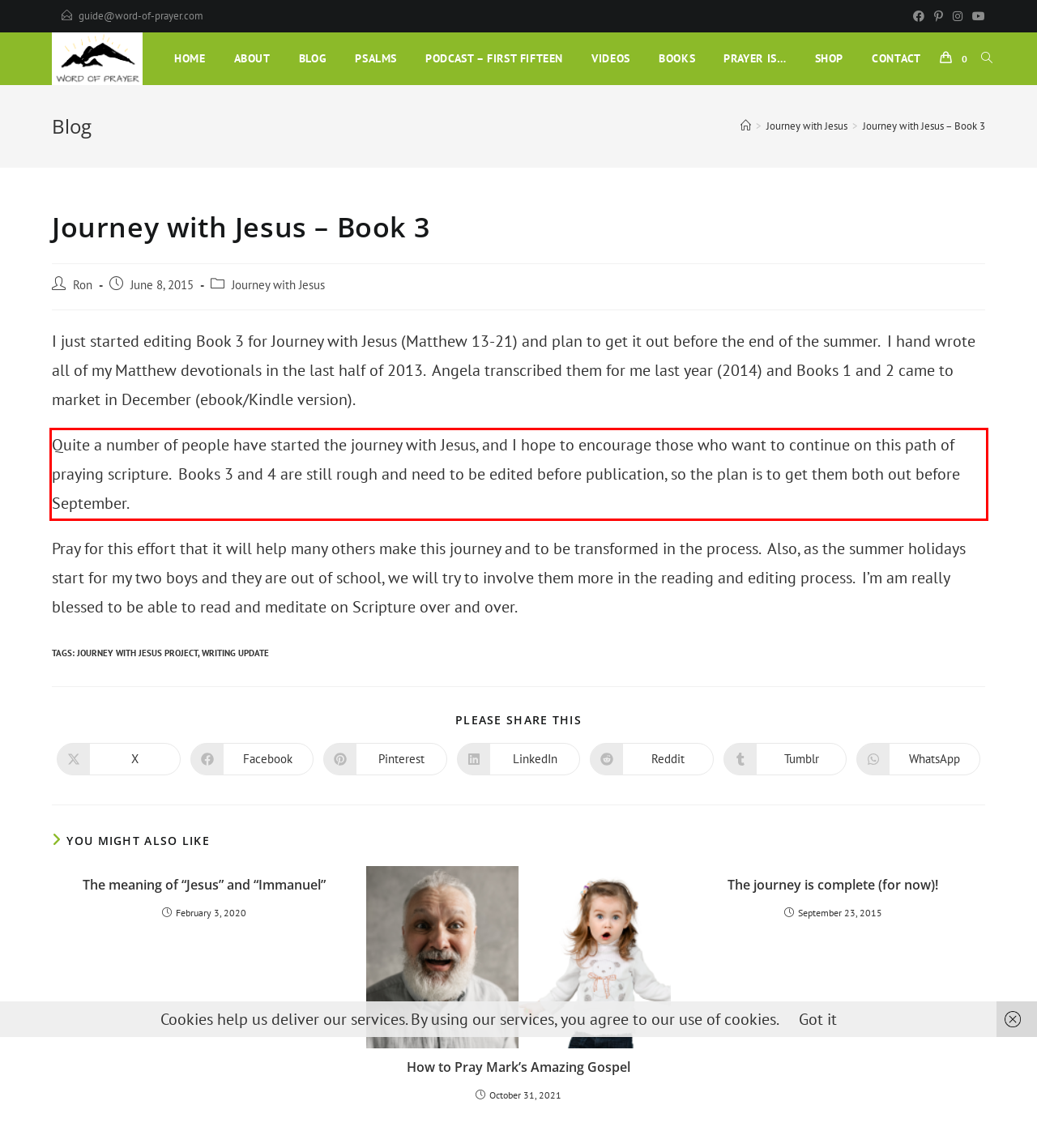Please perform OCR on the UI element surrounded by the red bounding box in the given webpage screenshot and extract its text content.

Quite a number of people have started the journey with Jesus, and I hope to encourage those who want to continue on this path of praying scripture. Books 3 and 4 are still rough and need to be edited before publication, so the plan is to get them both out before September.